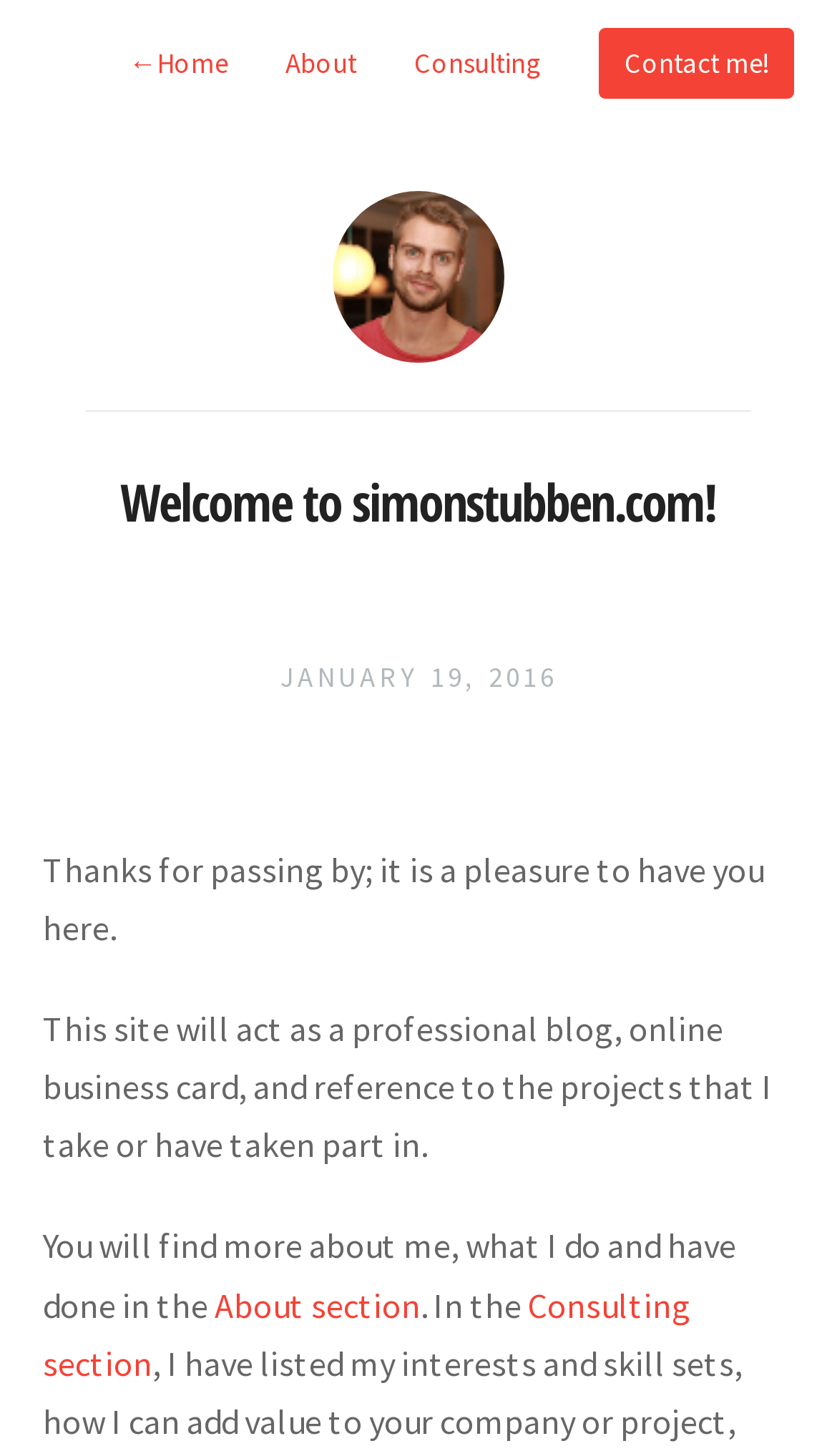For the following element description, predict the bounding box coordinates in the format (top-left x, top-left y, bottom-right x, bottom-right y). All values should be floating point numbers between 0 and 1. Description: Sheveluch

None